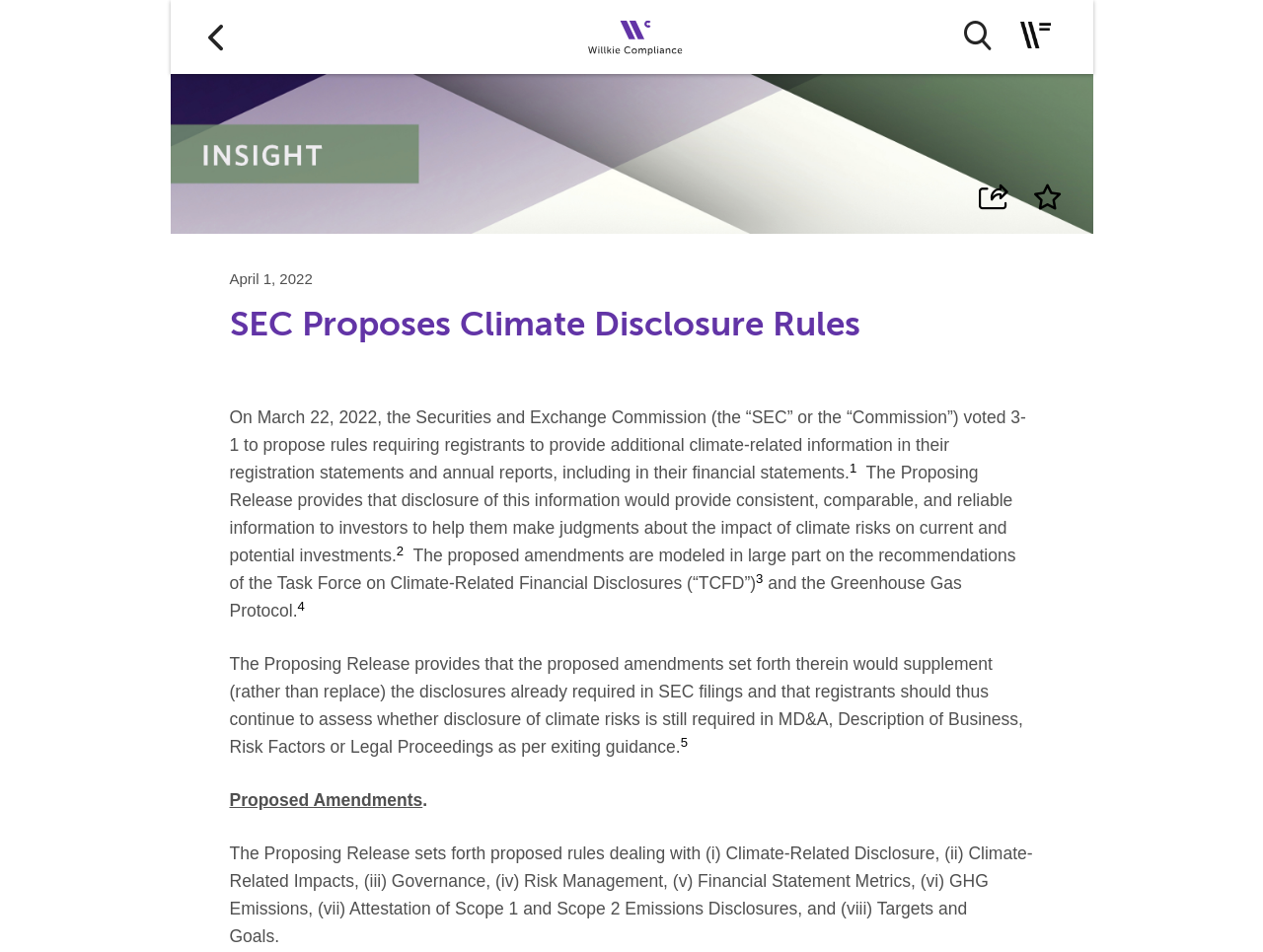Locate and generate the text content of the webpage's heading.

SEC Proposes Climate Disclosure Rules